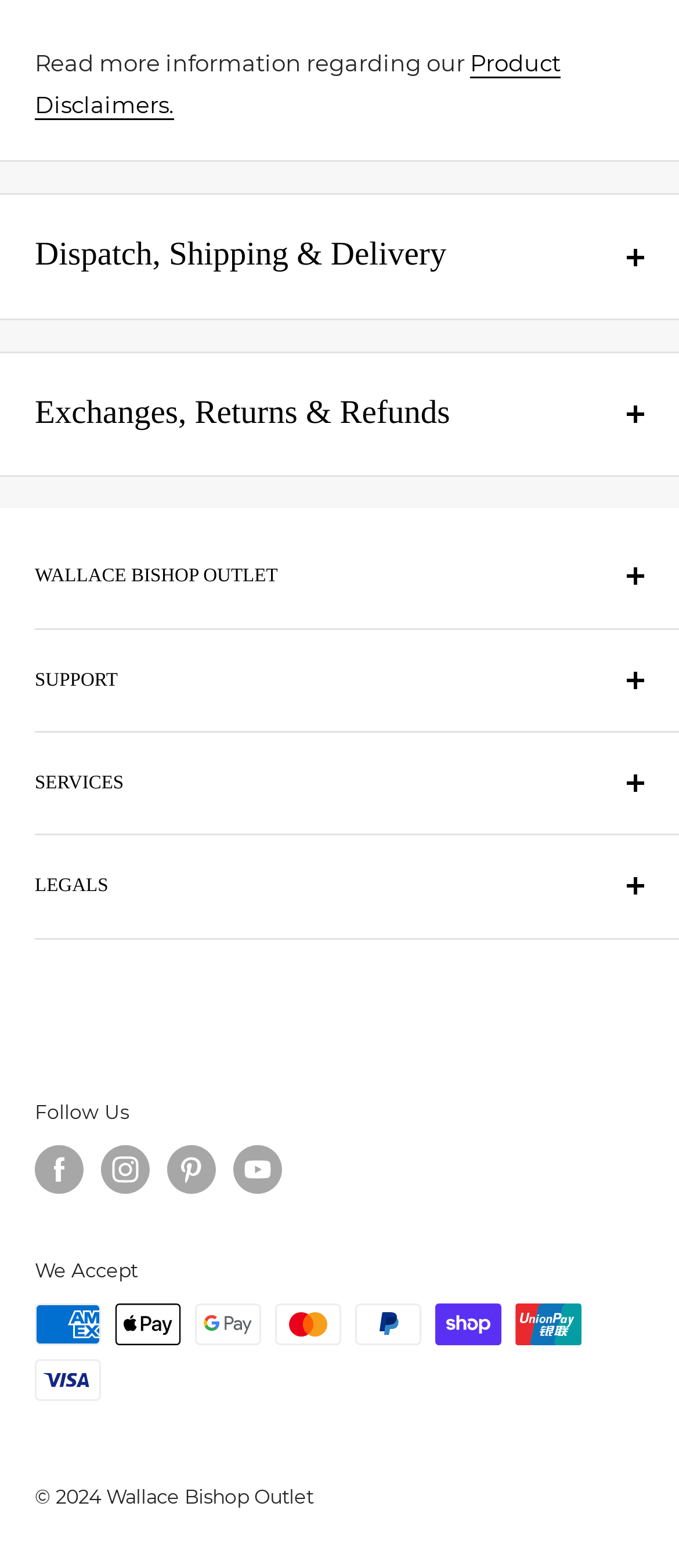Pinpoint the bounding box coordinates of the clickable area needed to execute the instruction: "Follow us on Facebook". The coordinates should be specified as four float numbers between 0 and 1, i.e., [left, top, right, bottom].

[0.051, 0.73, 0.123, 0.761]